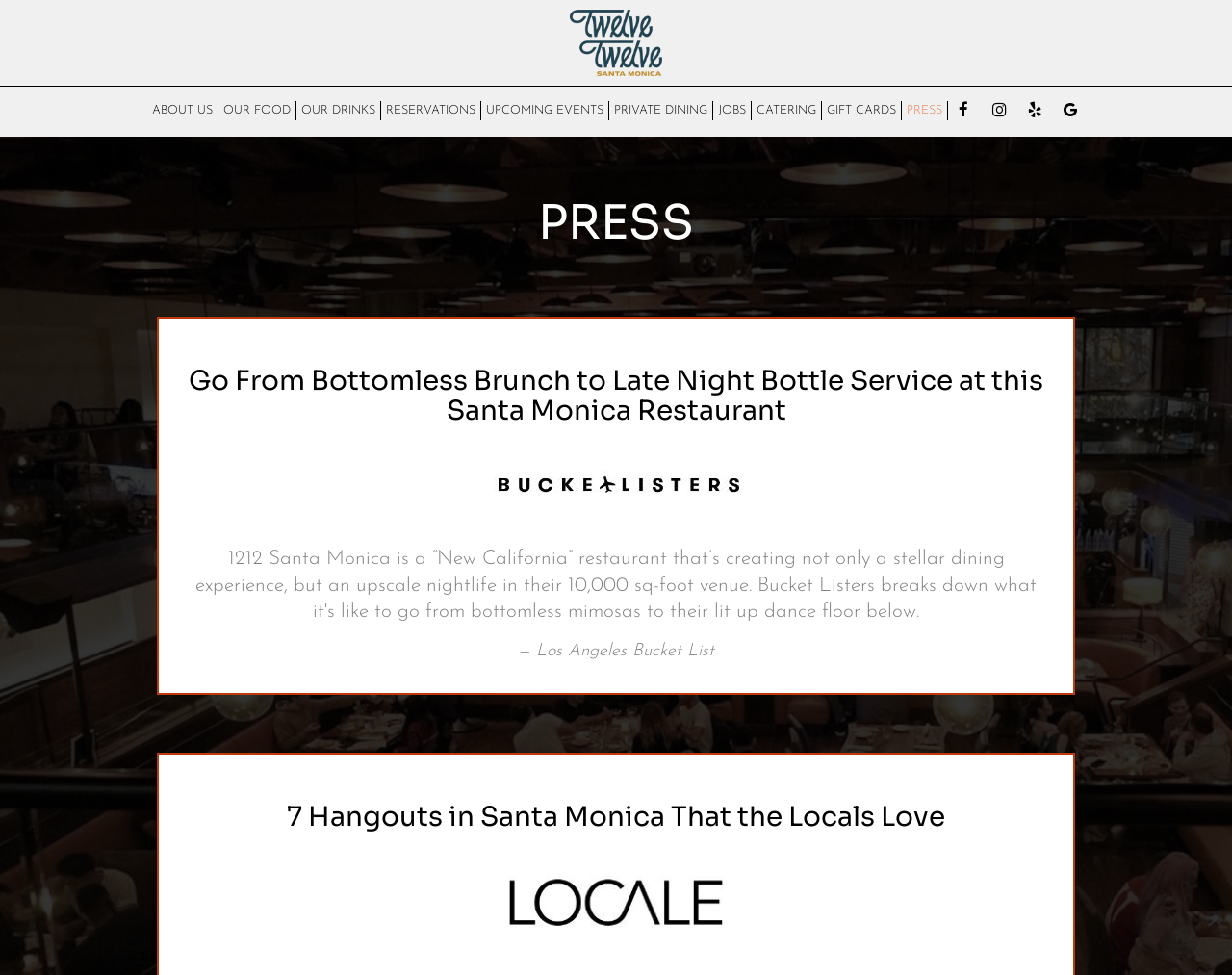Show me the bounding box coordinates of the clickable region to achieve the task as per the instruction: "go to all tv".

None